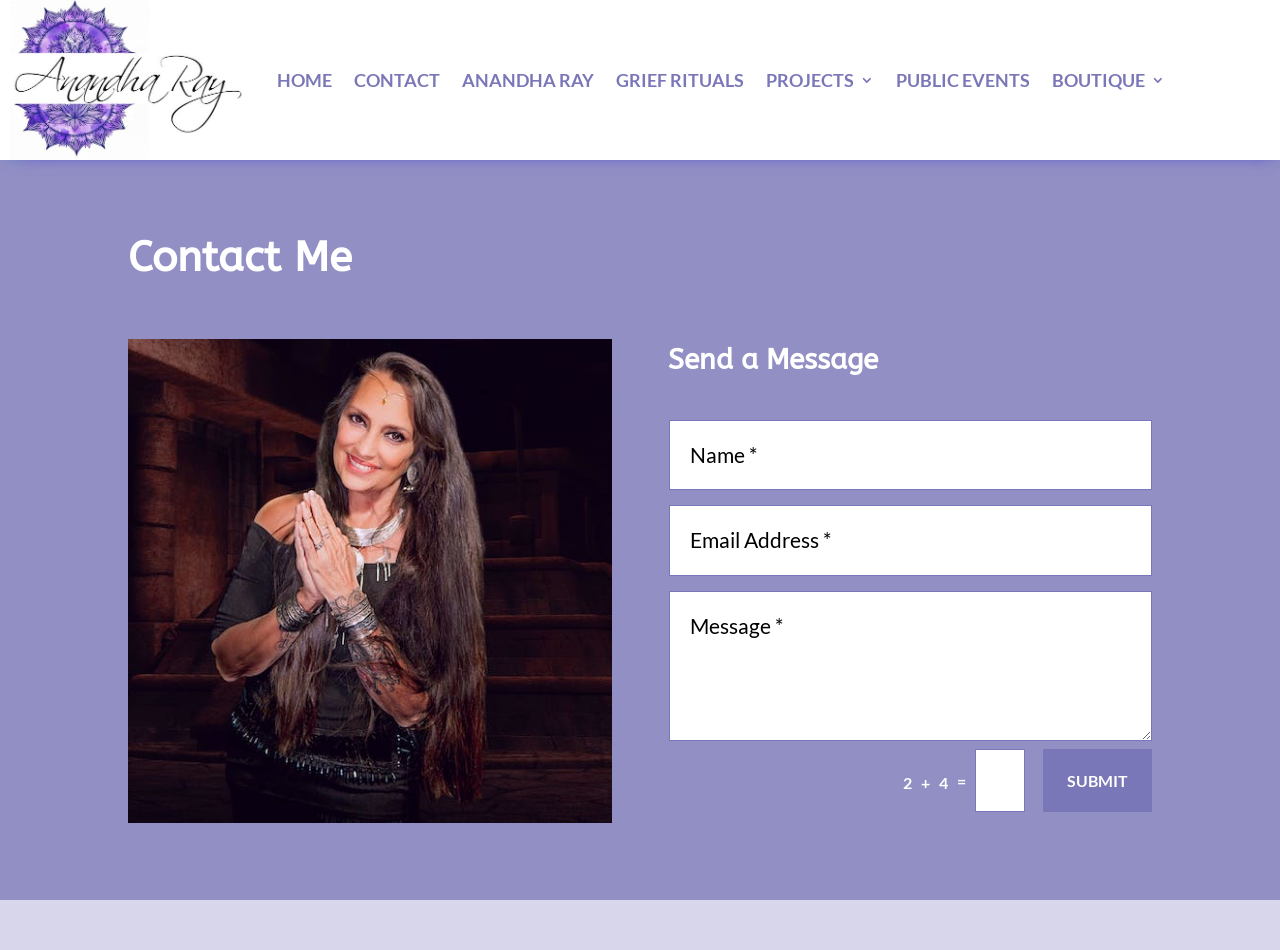What is the purpose of the image at the top of the webpage?
By examining the image, provide a one-word or phrase answer.

Anandha Ray